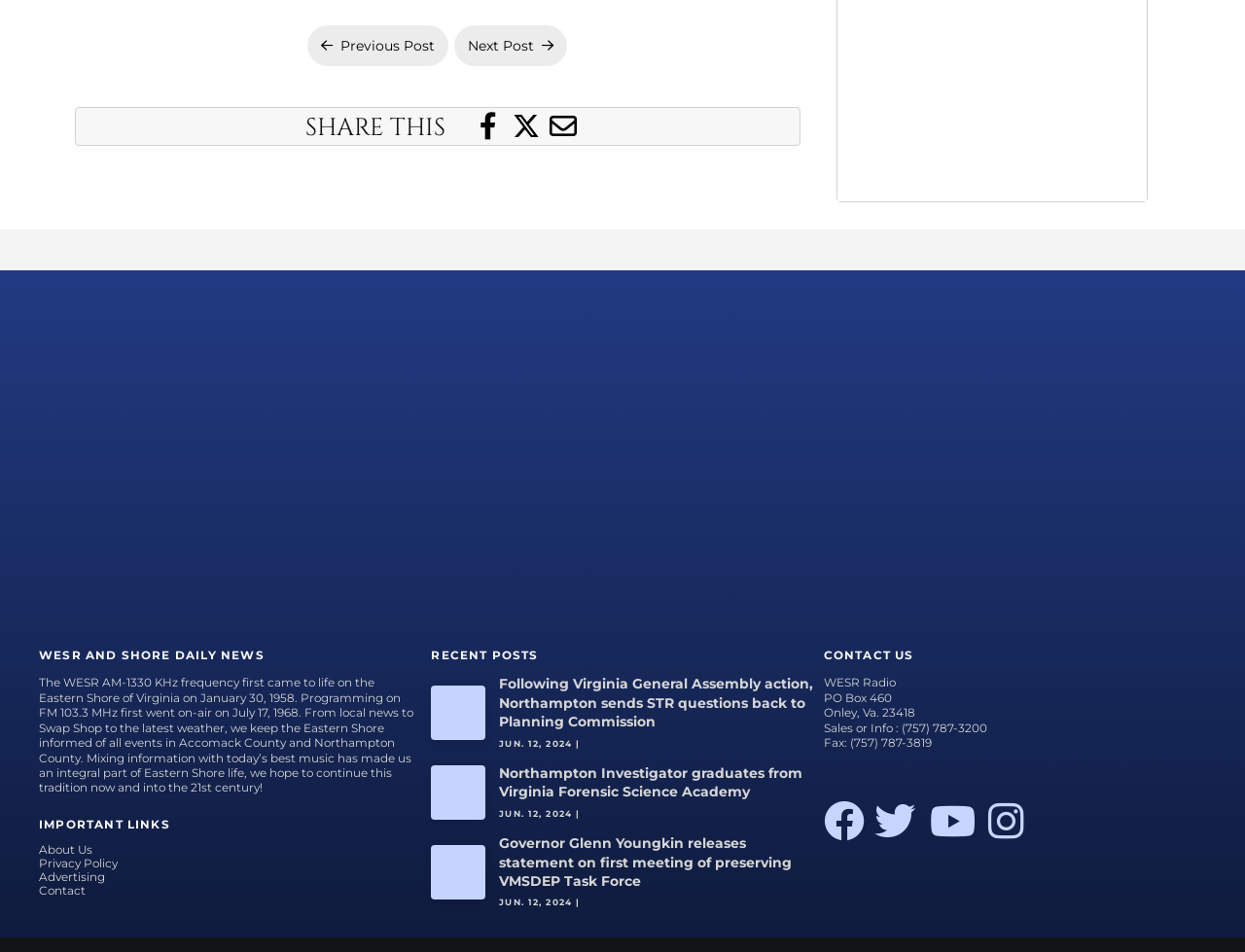Identify the bounding box for the UI element described as: "Previous Post". Ensure the coordinates are four float numbers between 0 and 1, formatted as [left, top, right, bottom].

[0.247, 0.026, 0.36, 0.069]